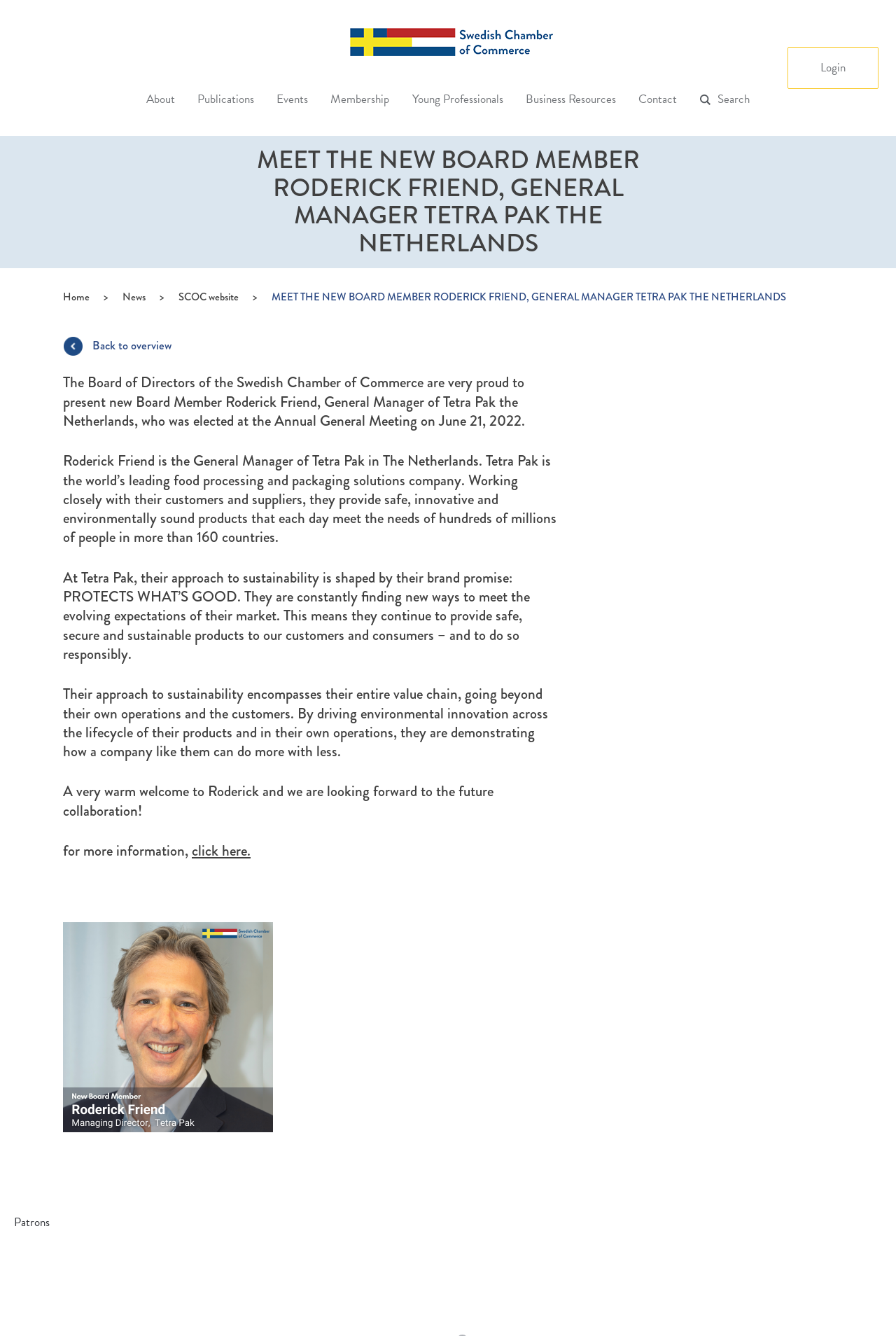Please specify the bounding box coordinates of the clickable region necessary for completing the following instruction: "Click on the 'News' link". The coordinates must consist of four float numbers between 0 and 1, i.e., [left, top, right, bottom].

[0.137, 0.216, 0.162, 0.228]